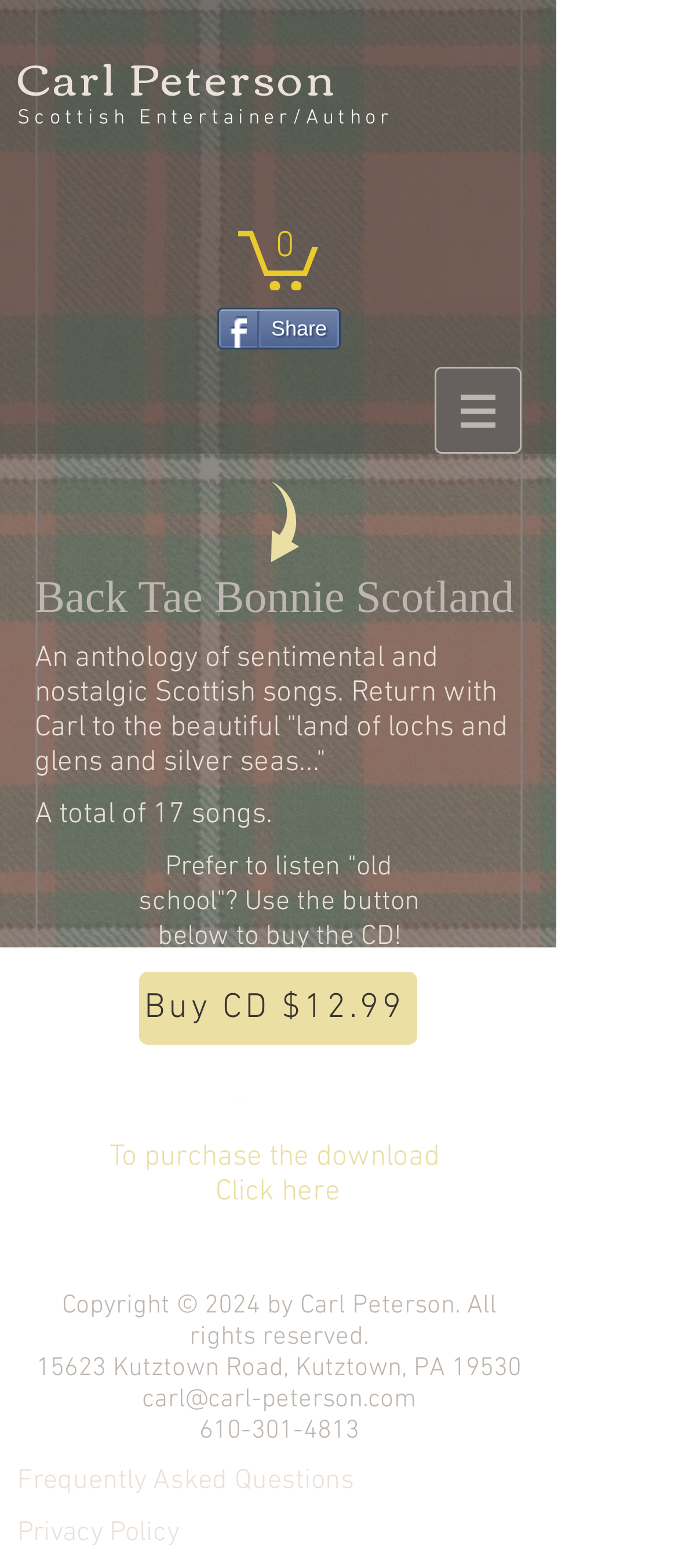Could you determine the bounding box coordinates of the clickable element to complete the instruction: "View Frequently Asked Questions"? Provide the coordinates as four float numbers between 0 and 1, i.e., [left, top, right, bottom].

[0.026, 0.934, 0.523, 0.956]